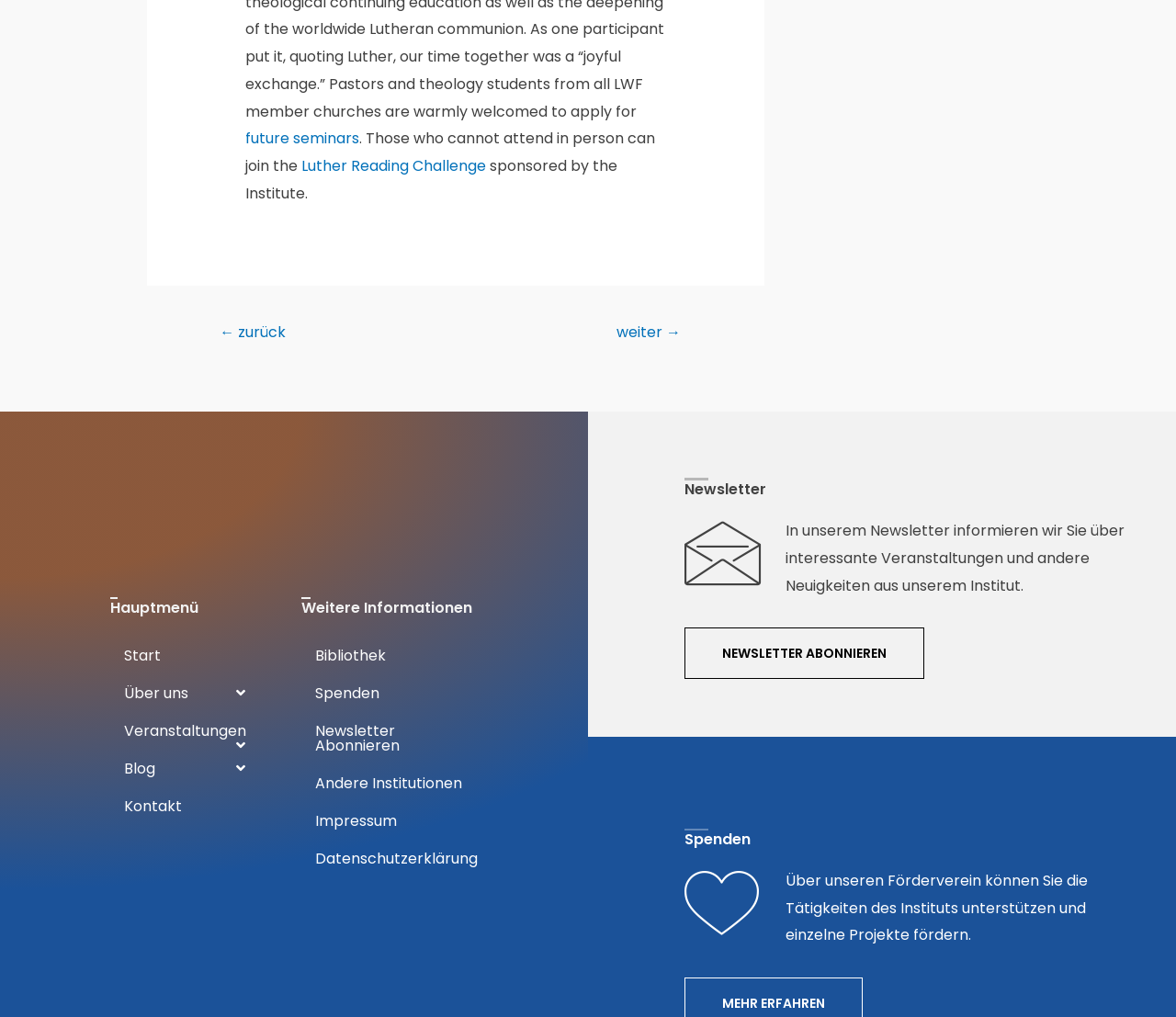Determine the bounding box coordinates in the format (top-left x, top-left y, bottom-right x, bottom-right y). Ensure all values are floating point numbers between 0 and 1. Identify the bounding box of the UI element described by: Veranstaltungen

[0.098, 0.703, 0.217, 0.735]